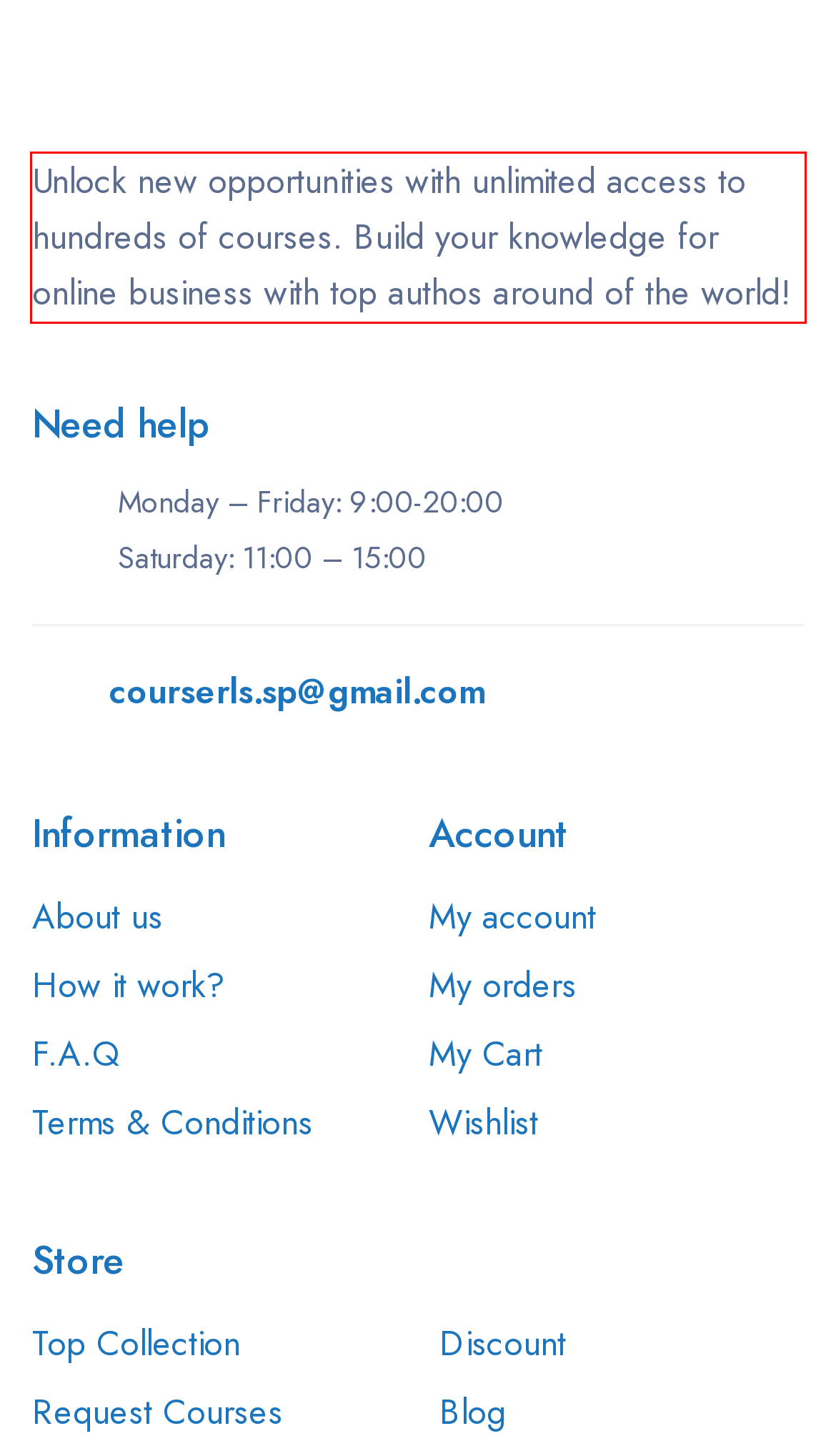Given a screenshot of a webpage containing a red rectangle bounding box, extract and provide the text content found within the red bounding box.

Unlock new opportunities with unlimited access to hundreds of courses. Build your knowledge for online business with top authos around of the world!